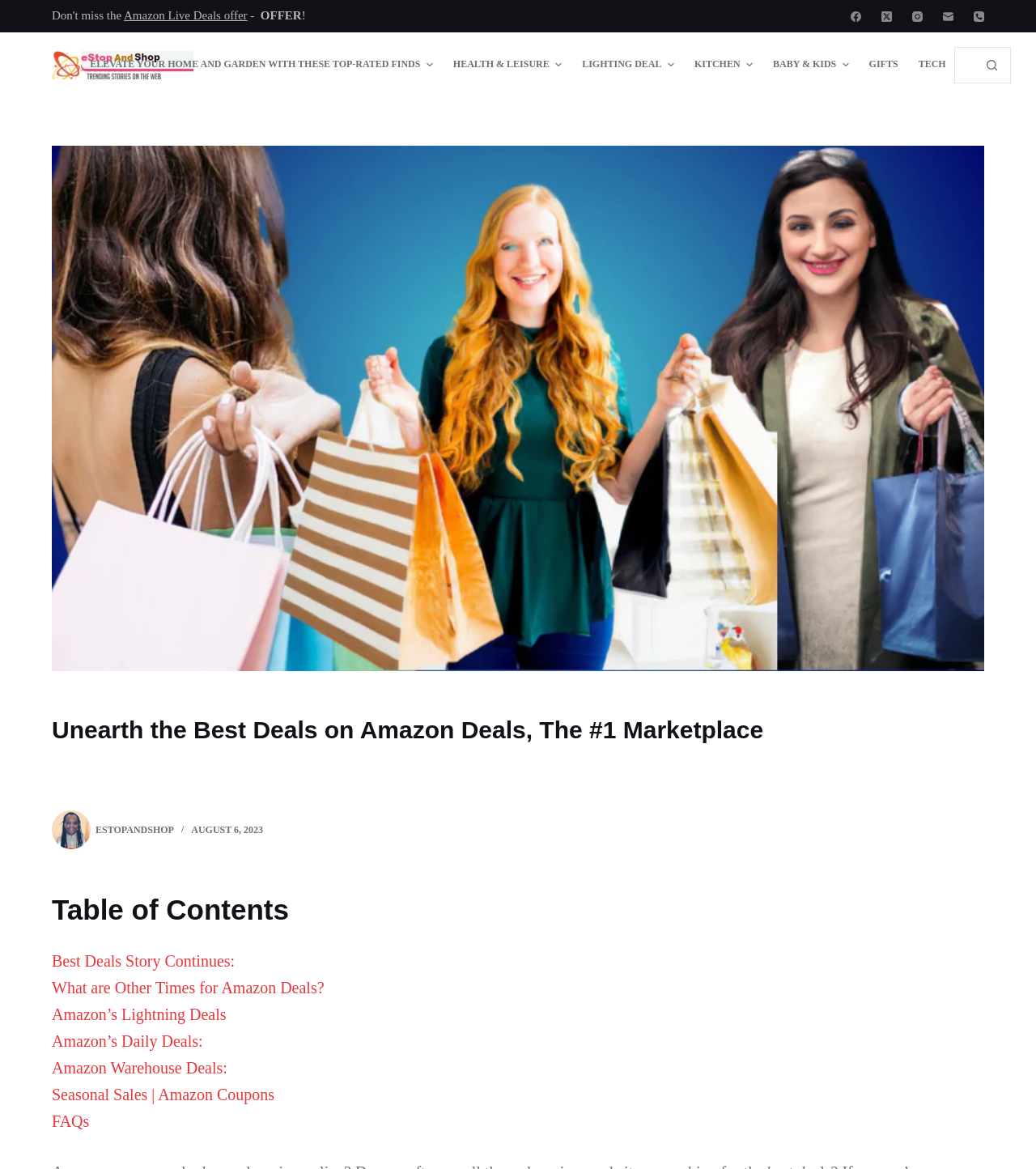Please specify the bounding box coordinates of the clickable section necessary to execute the following command: "Search for a product".

[0.921, 0.04, 0.95, 0.071]